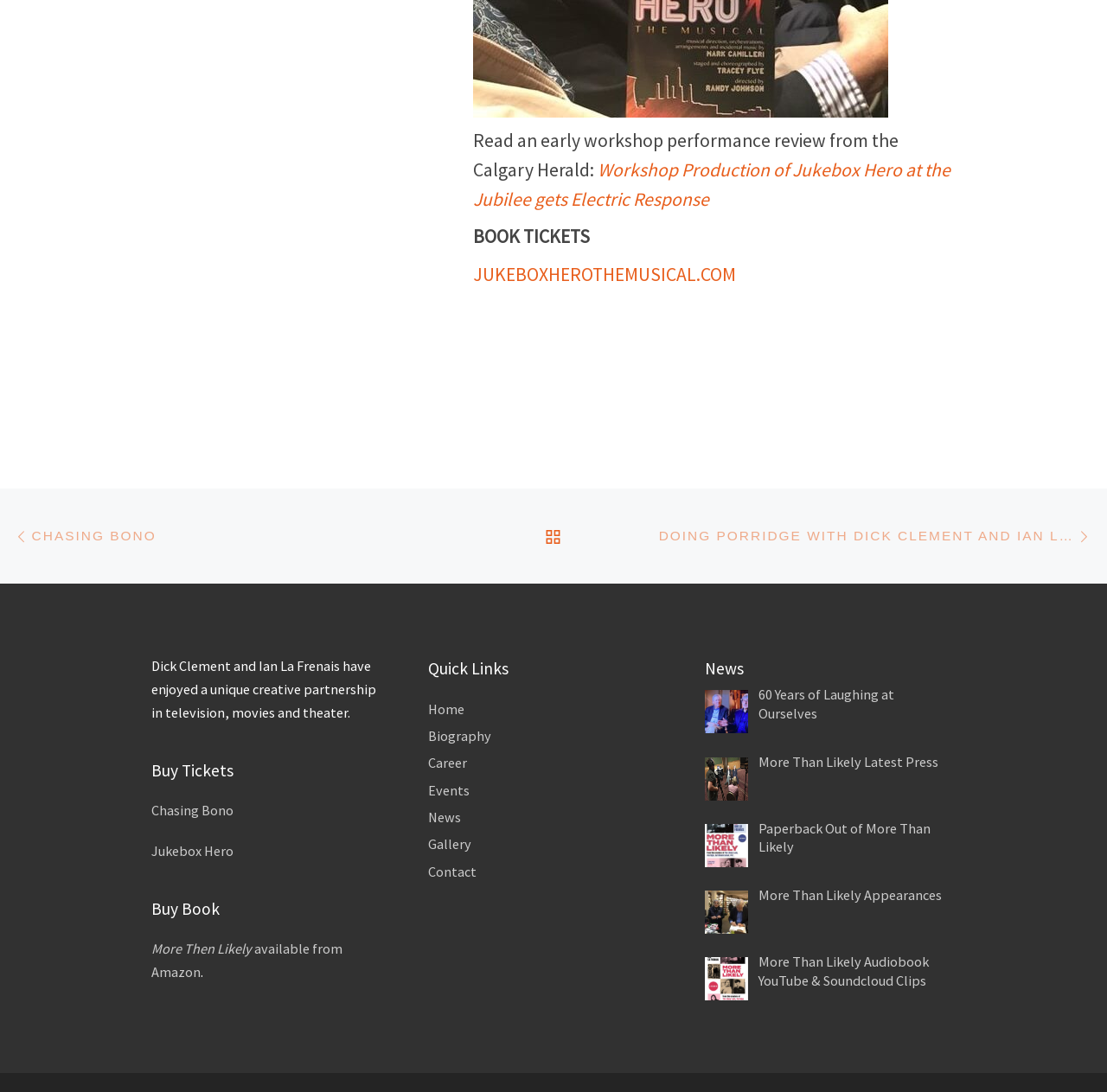Show the bounding box coordinates of the element that should be clicked to complete the task: "Buy tickets for Chasing Bono".

[0.137, 0.734, 0.211, 0.75]